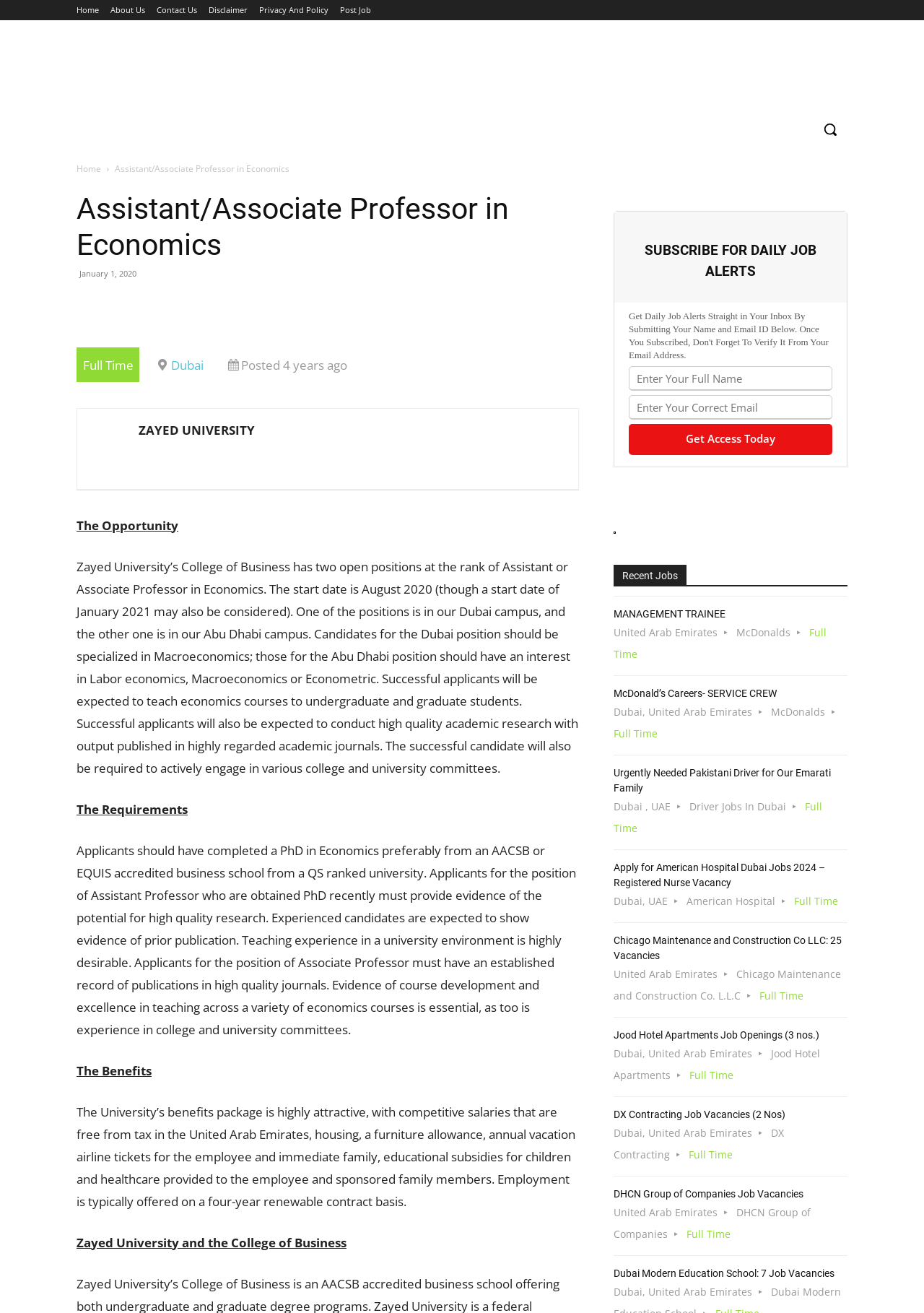Please extract the title of the webpage.

Assistant/Associate Professor in Economics